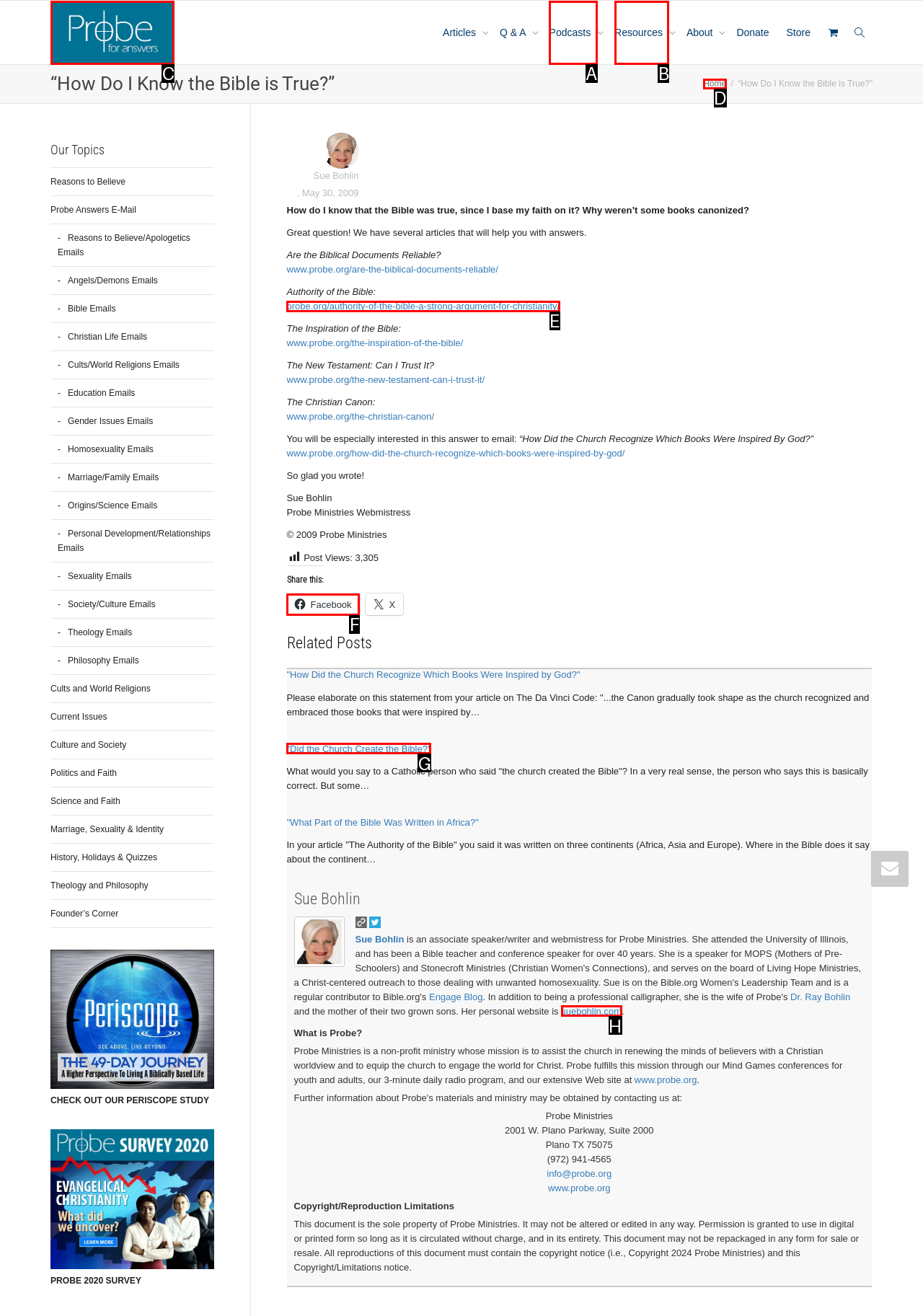Determine which HTML element I should select to execute the task: Click on 'Probe Ministries'
Reply with the corresponding option's letter from the given choices directly.

C